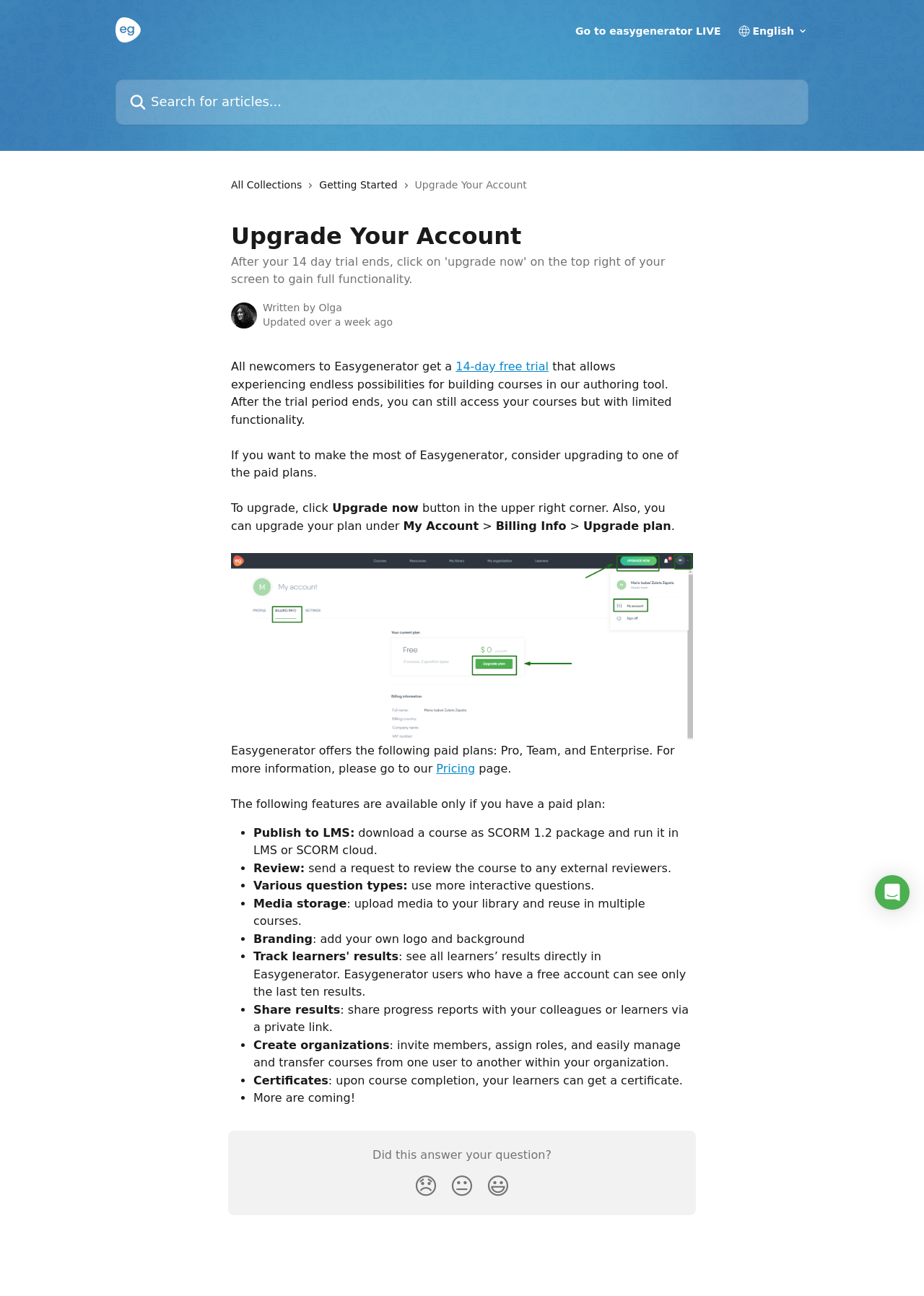Please find the bounding box coordinates (top-left x, top-left y, bottom-right x, bottom-right y) in the screenshot for the UI element described as follows: alt="Easygenerator Live Help Center"

[0.125, 0.013, 0.152, 0.033]